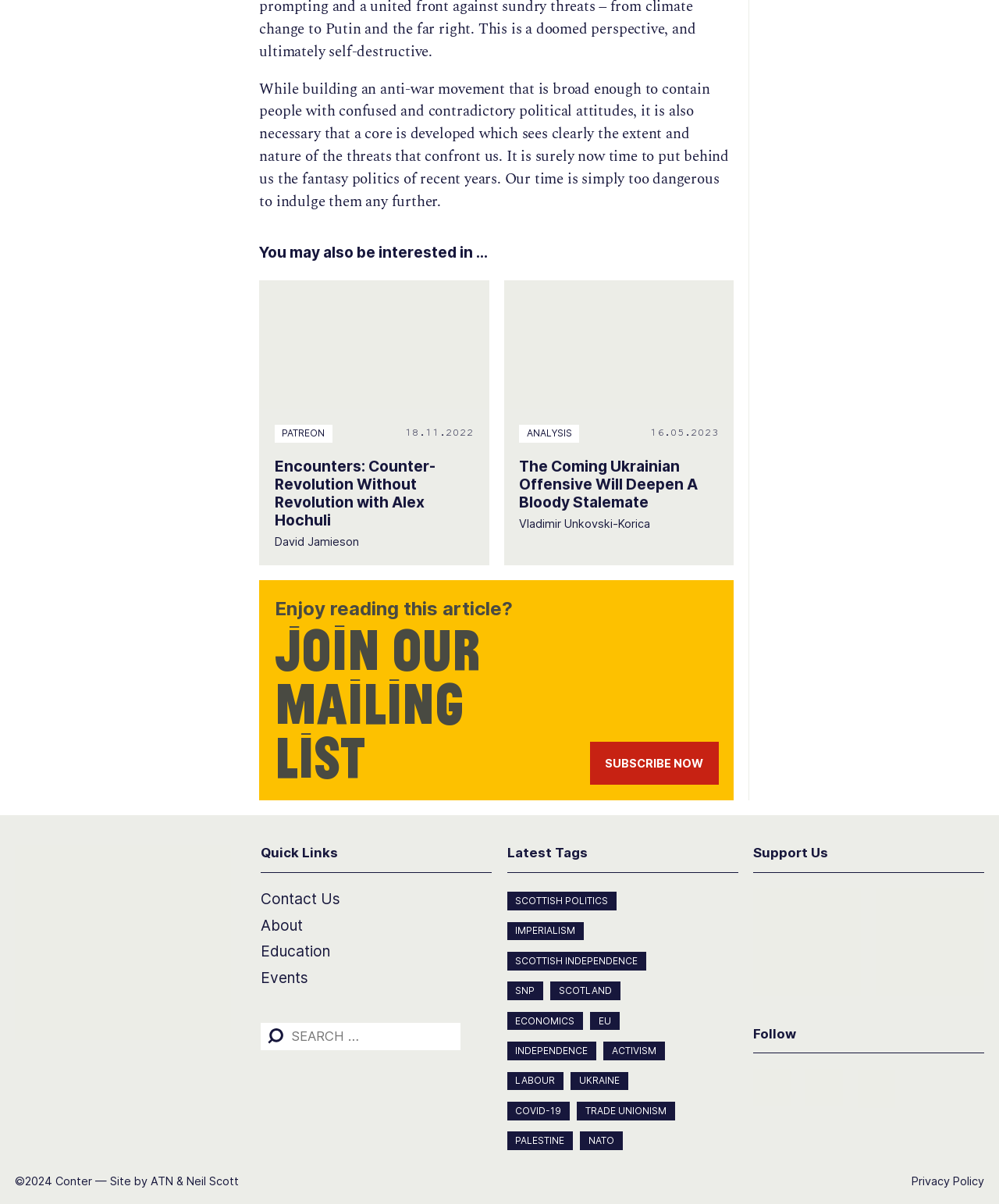Give a concise answer of one word or phrase to the question: 
What is the link to subscribe to the website's mailing list?

SUBSCRIBE NOW